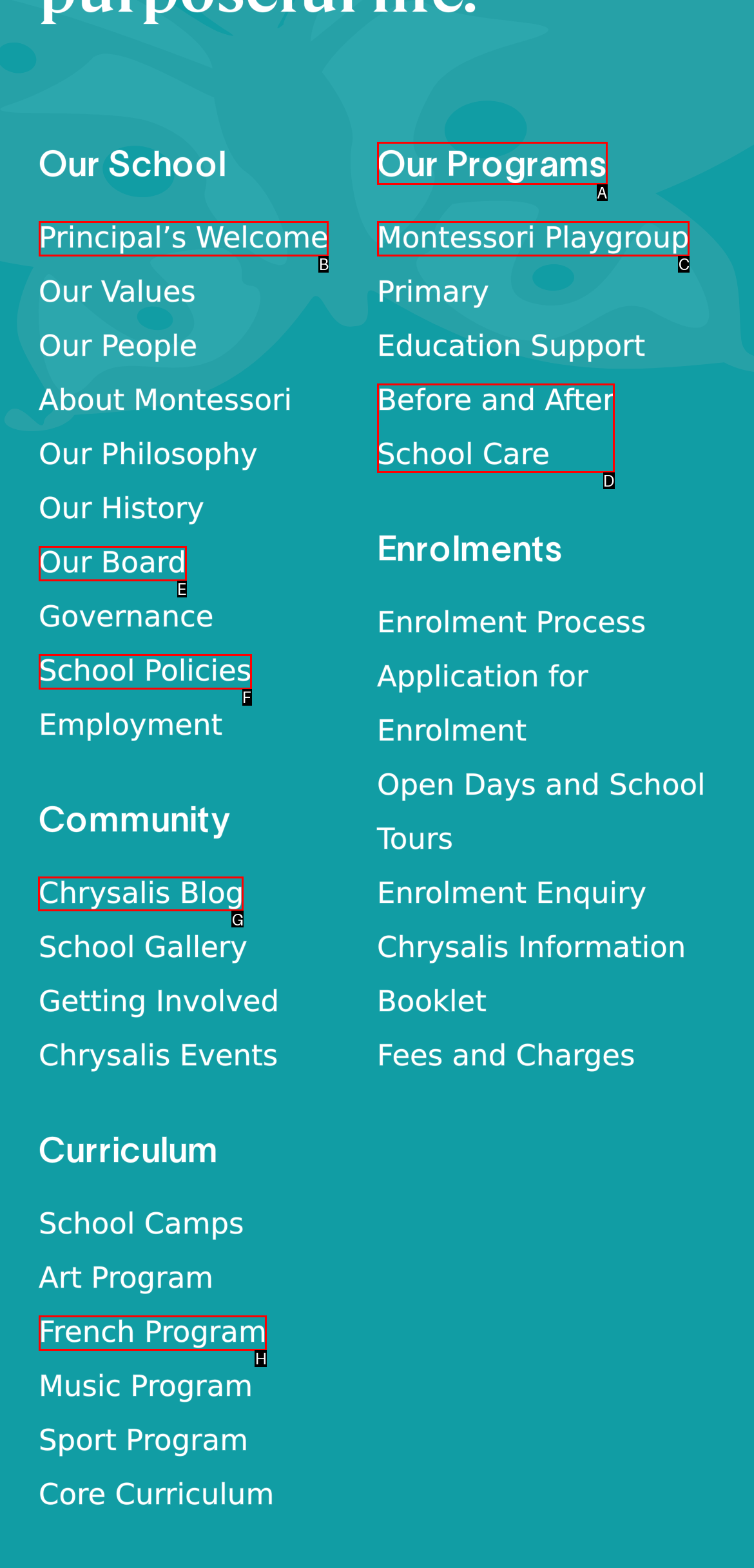Tell me the letter of the UI element I should click to accomplish the task: Read Chrysalis Blog based on the choices provided in the screenshot.

G